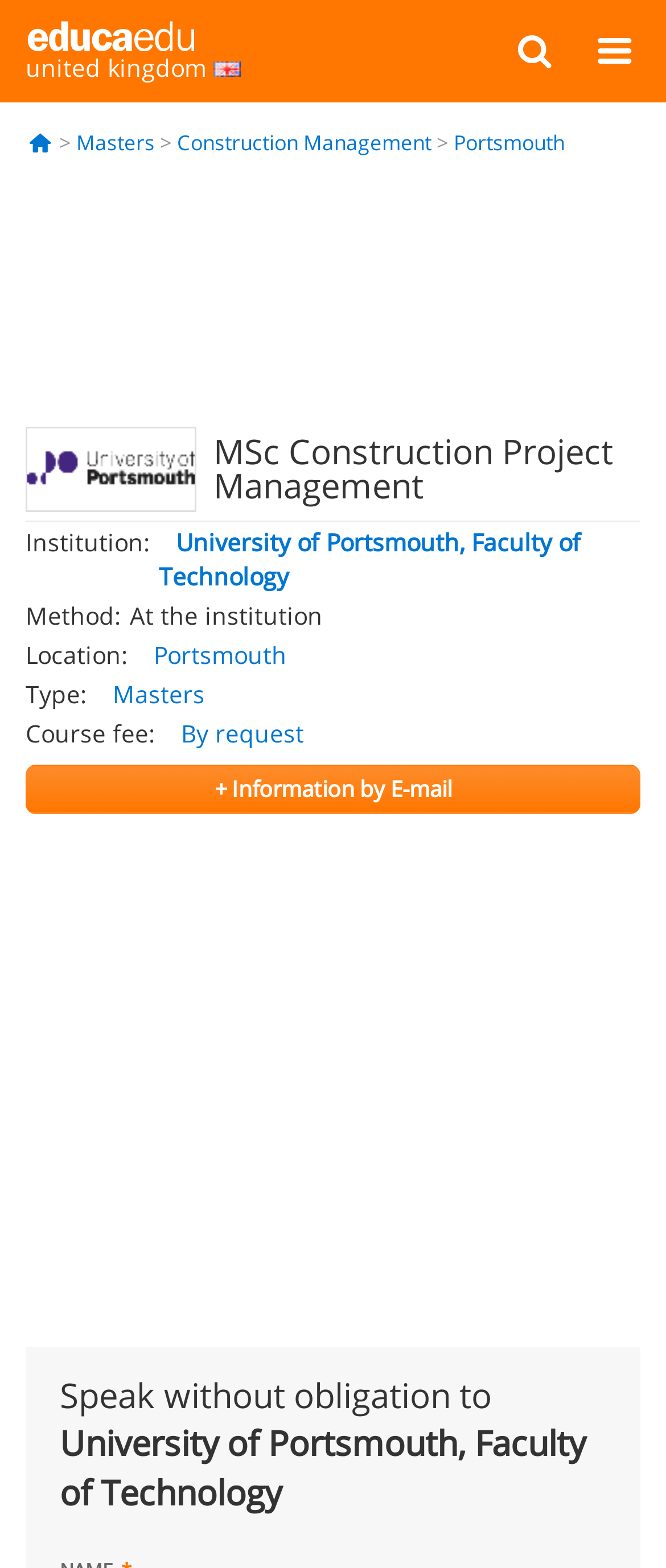Use a single word or phrase to respond to the question:
What is the method of the course?

At the institution